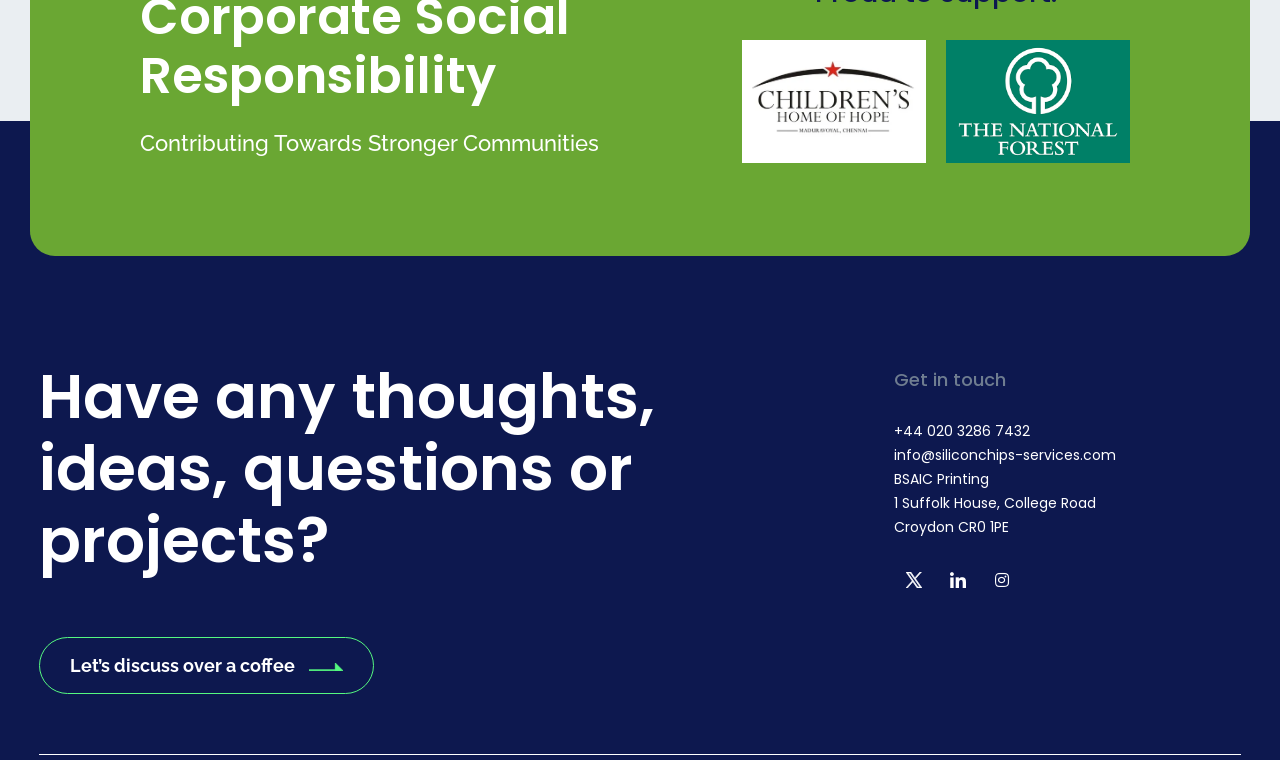What is the main topic of the webpage?
From the image, respond using a single word or phrase.

Stronger Communities